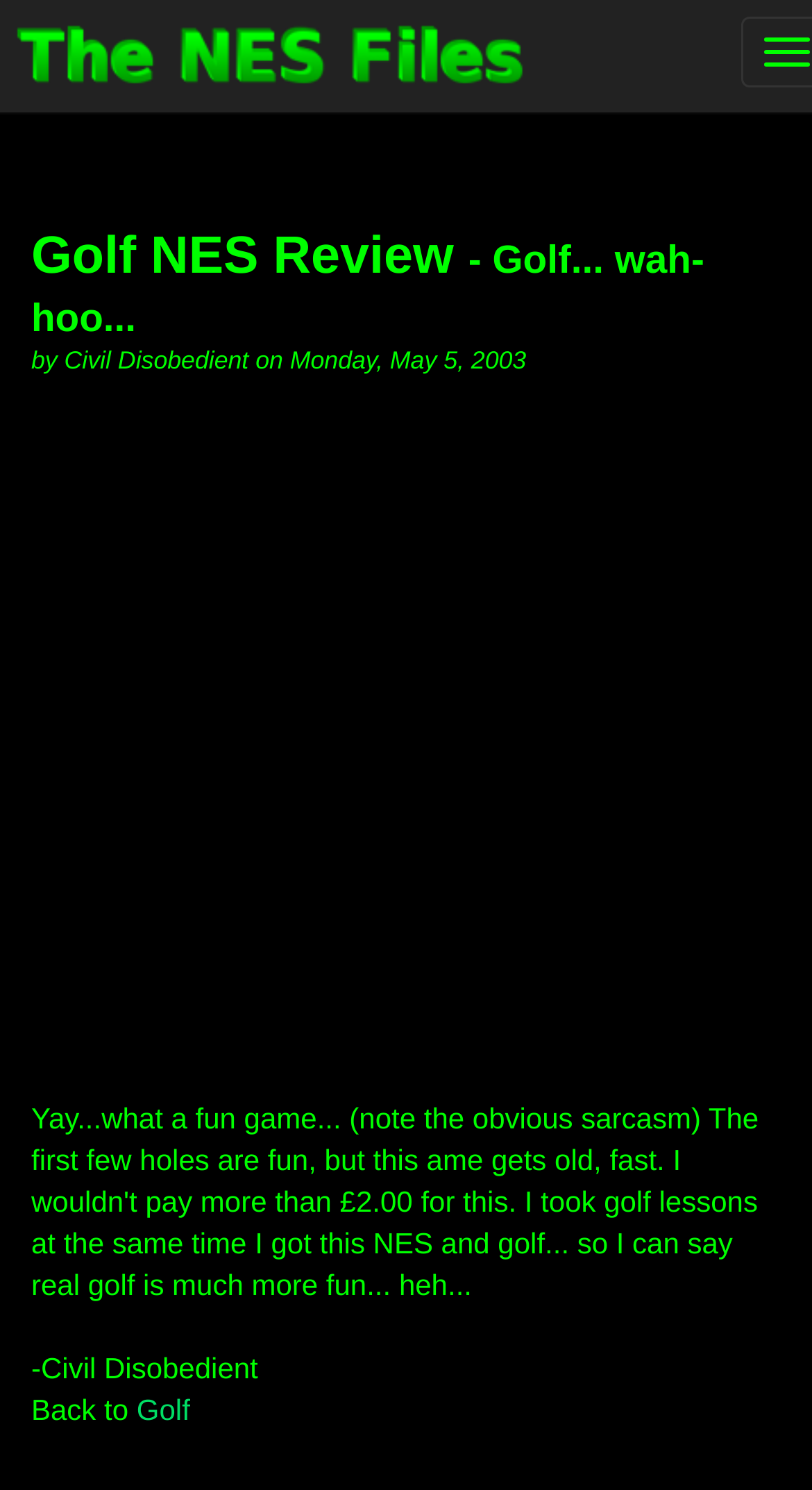Based on the image, provide a detailed response to the question:
What is the category of the game being reviewed?

The category of the game being reviewed is Golf, which is mentioned in the main heading 'Golf NES Review - Golf... wah-hoo...' and also as a link at the bottom of the page.